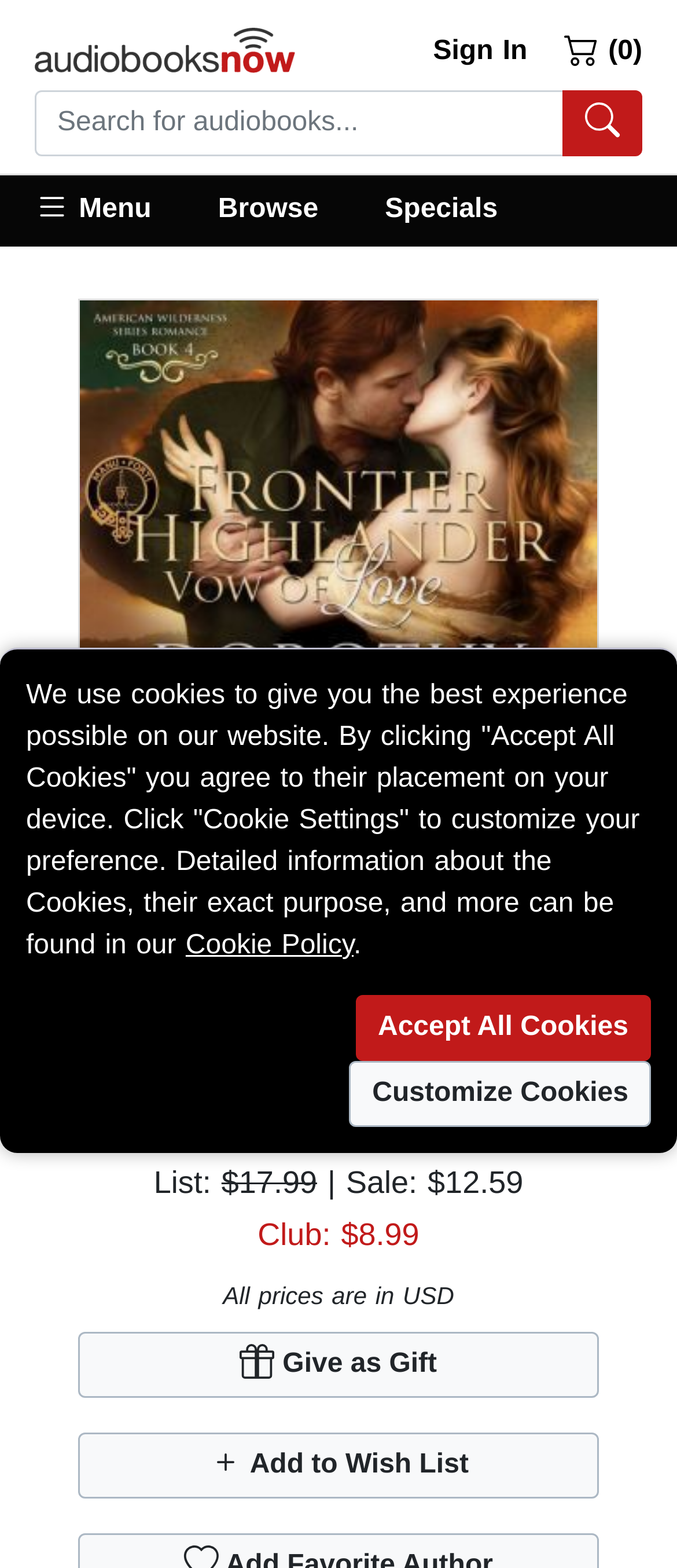Generate a detailed explanation of the webpage's features and information.

This webpage is about an audiobook titled "Frontier Highlander Vow of Love" by Dorothy Wiley. At the top left, there is a link to "Audiobooks Now" accompanied by an image of the same name. Next to it, there is a search box with a placeholder text "Search for audiobooks..." and a search button with a magnifying glass icon. 

On the top right, there are three buttons: "Sign In", "cart2 (0)" with a cart icon, and a menu button labeled "list Menu" with a list icon. Below these buttons, there are three links: "Browse", "Specials", and a title link "Frontier Highlander Vow of Love - Audiobook Download | Listen Now!".

The main content of the page is an audiobook details section. It features a large image of the audiobook cover, a "play" button to play a sample, a rating slider with five stars, and an "Add To Cart" button. Below the image, there are several lines of text describing the audiobook's price, including a list price, sale price, and club price. 

Further down, there is a section with a static text "All prices are in USD" and two buttons: "Give as Gift" with a gift icon and "Add to Wish List" with a plus icon. At the bottom of the page, there is a cookie policy notification with a link to the "Cookie Policy" and two buttons: "Accept All Cookies" and "Customize Cookies".